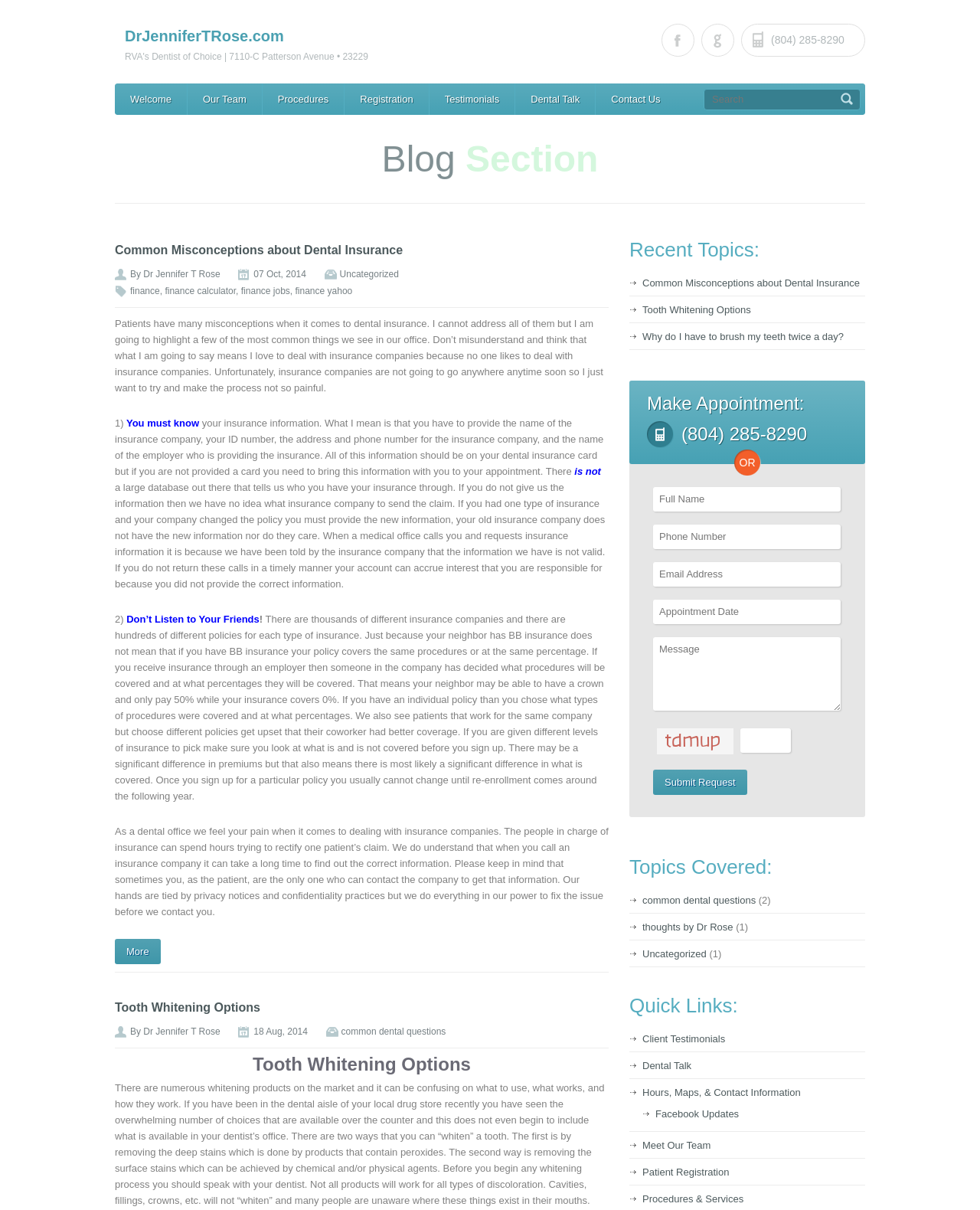How many types of whitening products are mentioned?
Based on the image, give a one-word or short phrase answer.

Two